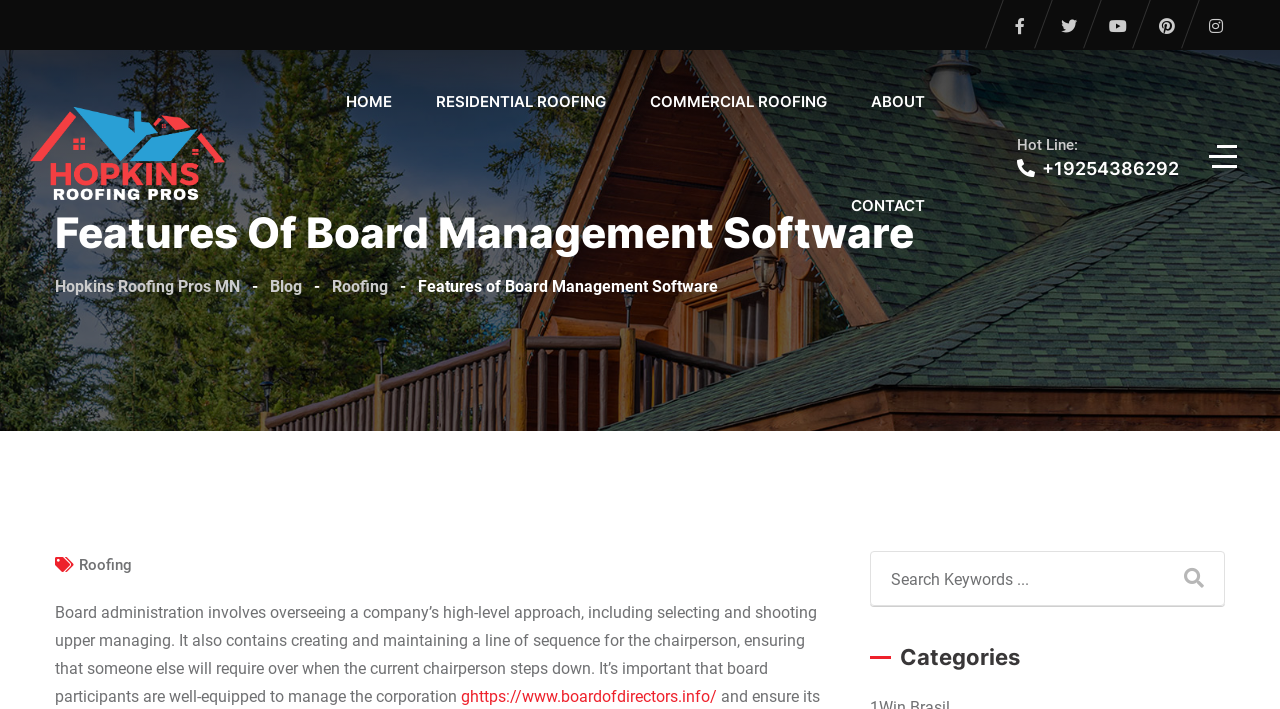What is the text of the webpage's headline?

Features Of Board Management Software